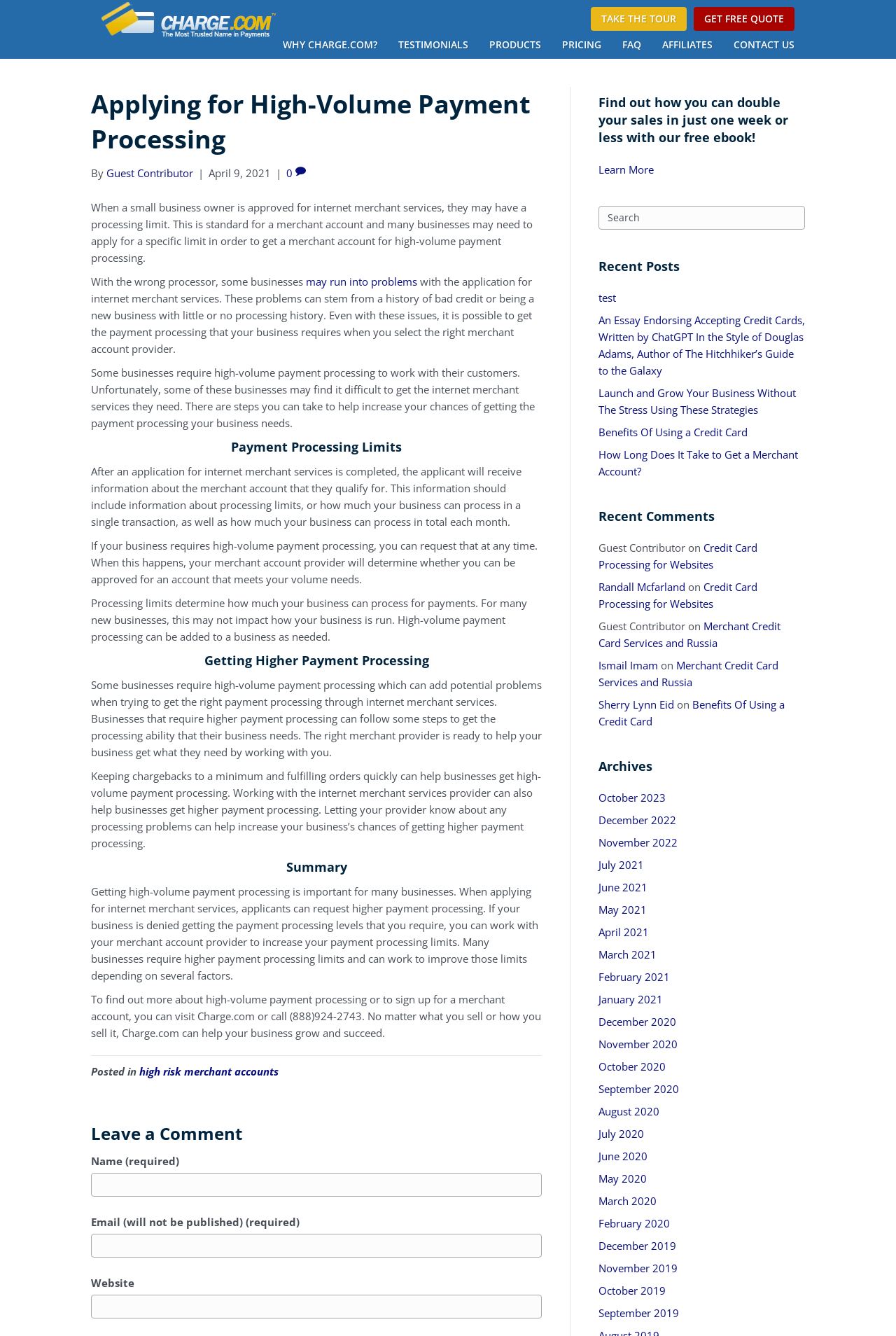Please locate the bounding box coordinates for the element that should be clicked to achieve the following instruction: "Enter your name in the required field". Ensure the coordinates are given as four float numbers between 0 and 1, i.e., [left, top, right, bottom].

[0.102, 0.878, 0.605, 0.896]